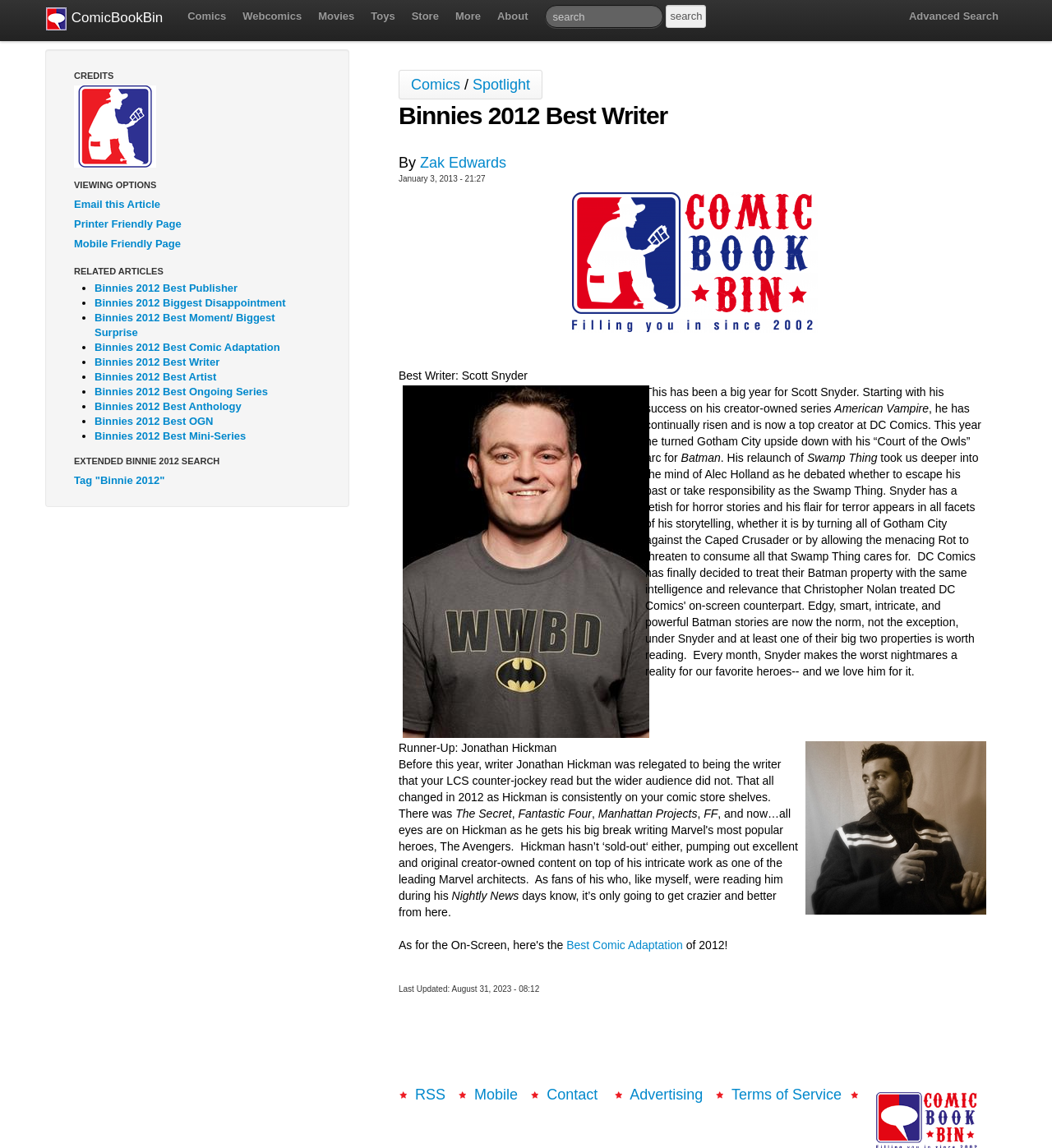Provide an in-depth caption for the webpage.

The webpage is about the "Binnies 2012 Best Writer" award, with the winner being Scott Snyder. At the top of the page, there is a navigation menu with links to "Comics", "Webcomics", "Movies", "Toys", "Store", "More", and "About". Below the navigation menu, there is a search bar with a "search" button.

On the left side of the page, there are links to "Email this Article", "Printer Friendly Page", and "Mobile Friendly Page". Below these links, there is a section titled "RELATED ARTICLES" with a list of links to other "Binnies 2012" award categories, such as "Best Publisher", "Biggest Disappointment", and "Best Moment/ Biggest Surprise".

The main content of the page is divided into two columns. The left column has a heading "Binnies 2012 Best Writer" and a subheading "By Zak Edwards" with a date "January 3, 2013 - 21:27". Below this, there is a table with an image of the "BinLogoL_7.png" logo.

The right column has a section titled "Best Writer: Scott Snyder" with a brief description of Scott Snyder's achievements in the comic book industry. Below this, there is an image of Scott Snyder, followed by a longer article about his work on "American Vampire", "Batman", and "Swamp Thing".

Further down the page, there is a section titled "Runner-Up: Jonathan Hickman" with a brief description of Jonathan Hickman's work on "The Secret", "Fantastic Four", "Manhattan Projects", and "FF". The page ends with a link to "Best Comic Adaptation of 2012!" and a "Last Updated" timestamp.